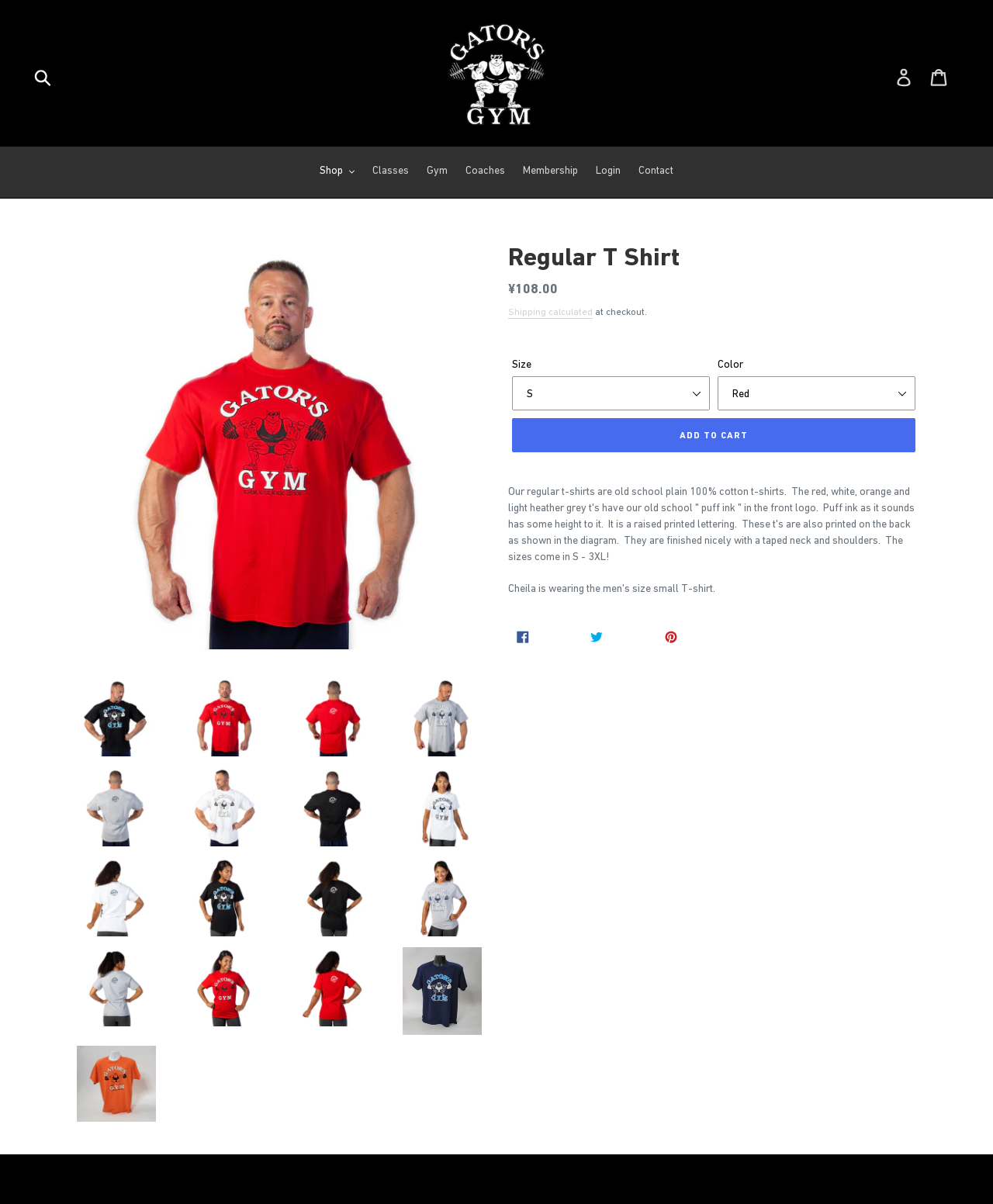Determine the bounding box coordinates for the clickable element to execute this instruction: "Share on Facebook". Provide the coordinates as four float numbers between 0 and 1, i.e., [left, top, right, bottom].

[0.512, 0.518, 0.582, 0.54]